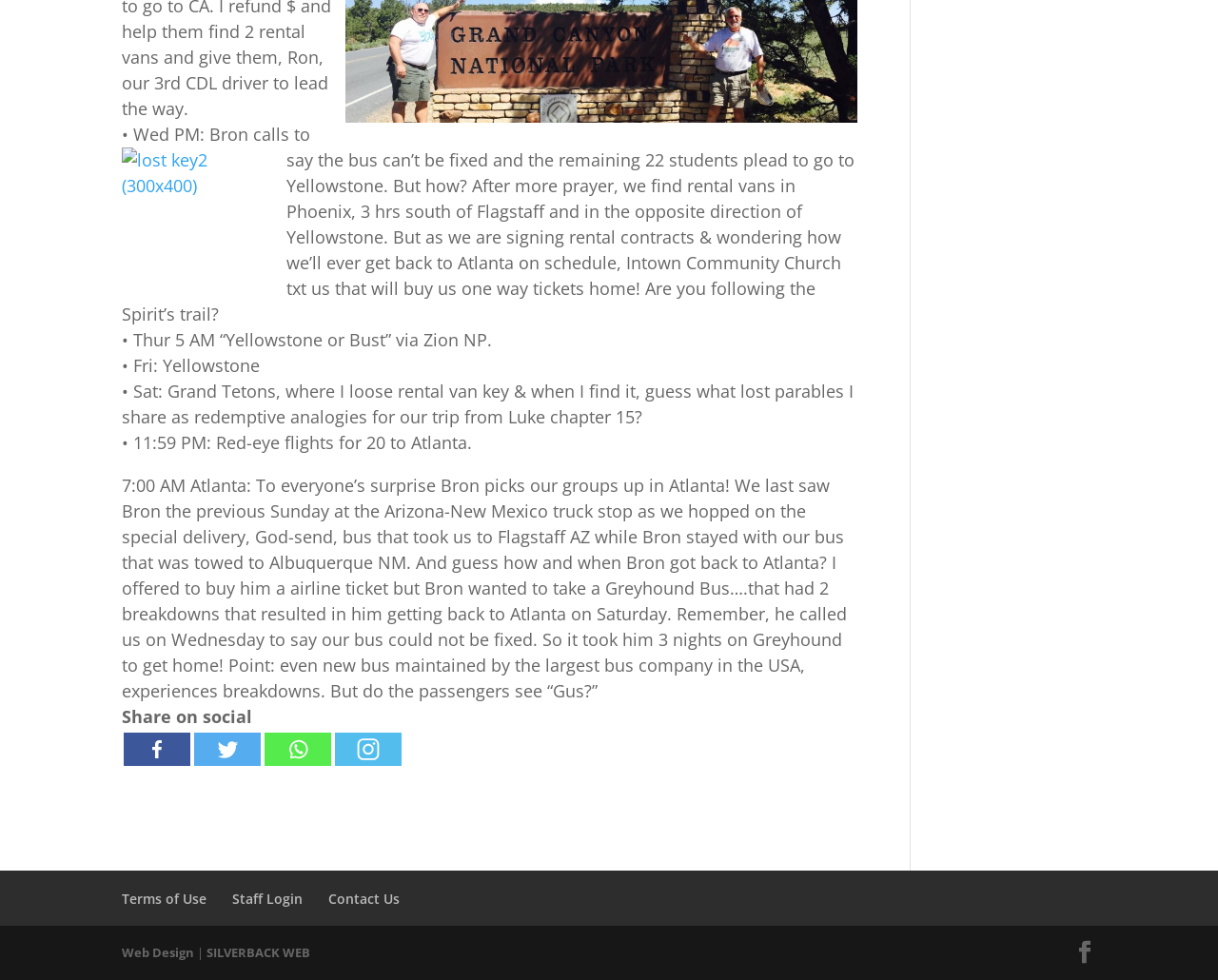Using the description "Facebook", locate and provide the bounding box of the UI element.

[0.881, 0.959, 0.9, 0.985]